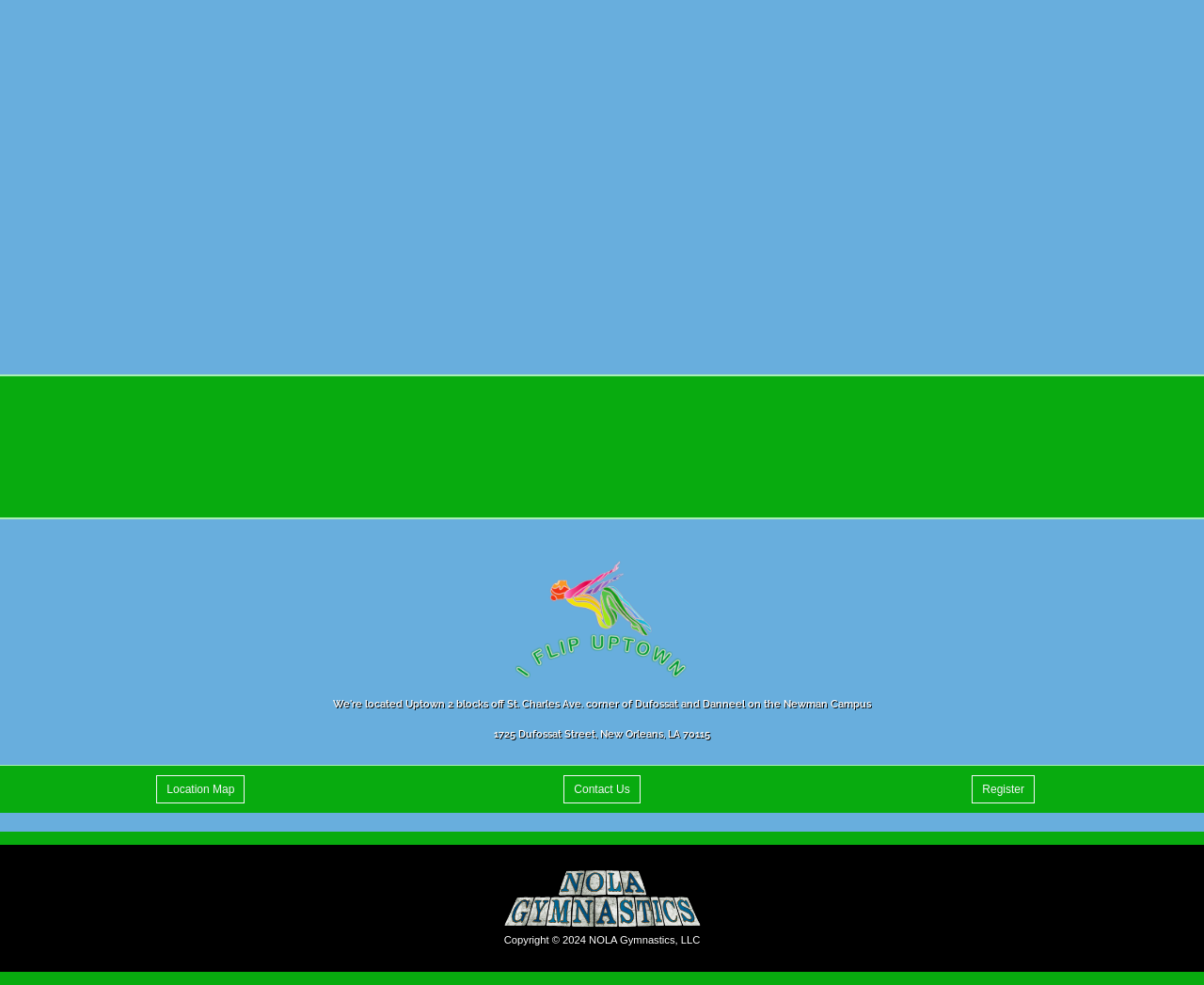Show the bounding box coordinates for the element that needs to be clicked to execute the following instruction: "Click on 'Learn More' to explore recreational gymnastics". Provide the coordinates in the form of four float numbers between 0 and 1, i.e., [left, top, right, bottom].

[0.376, 0.293, 0.441, 0.322]